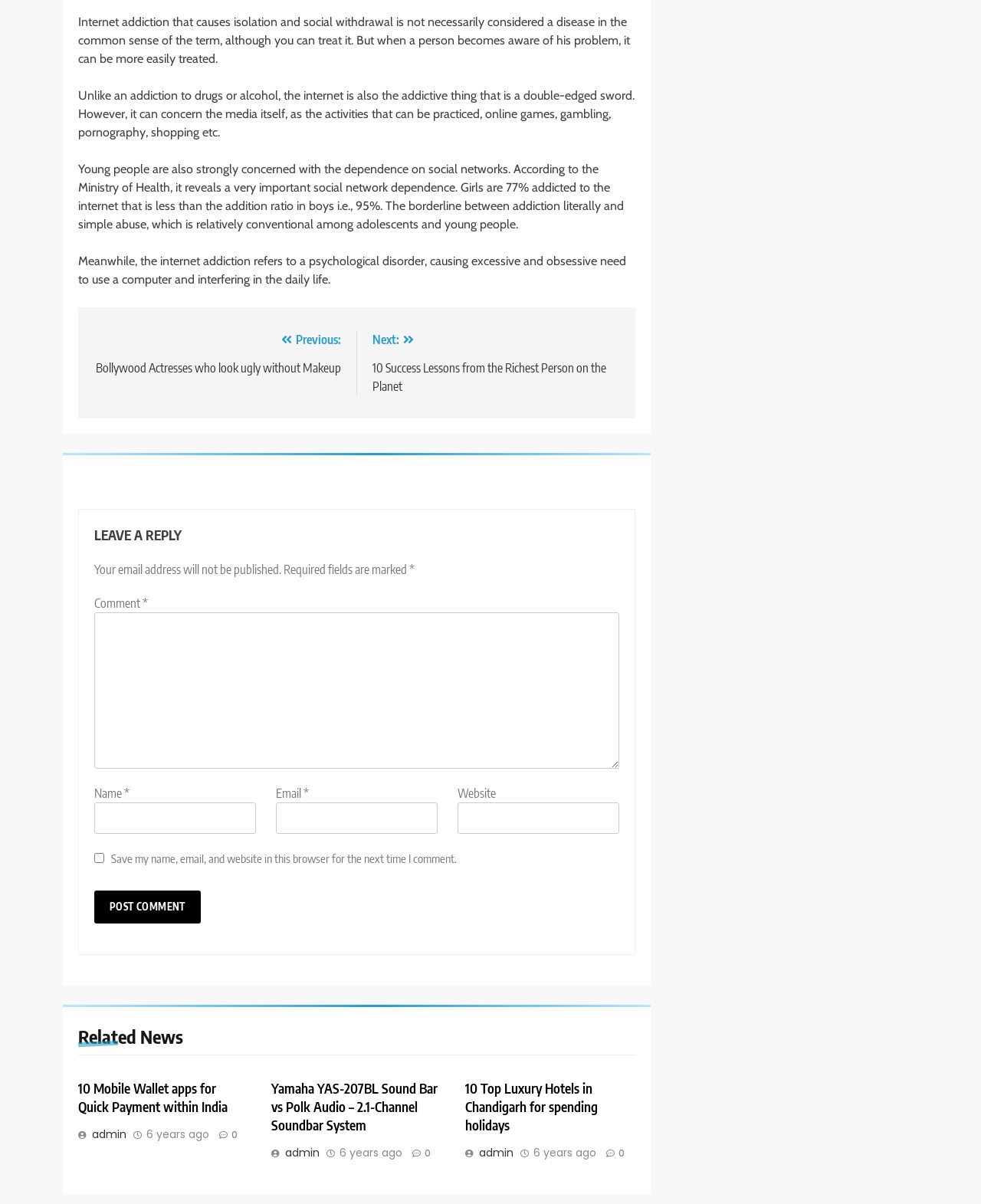Please give a concise answer to this question using a single word or phrase: 
What type of content is listed under 'Related News'?

Article summaries